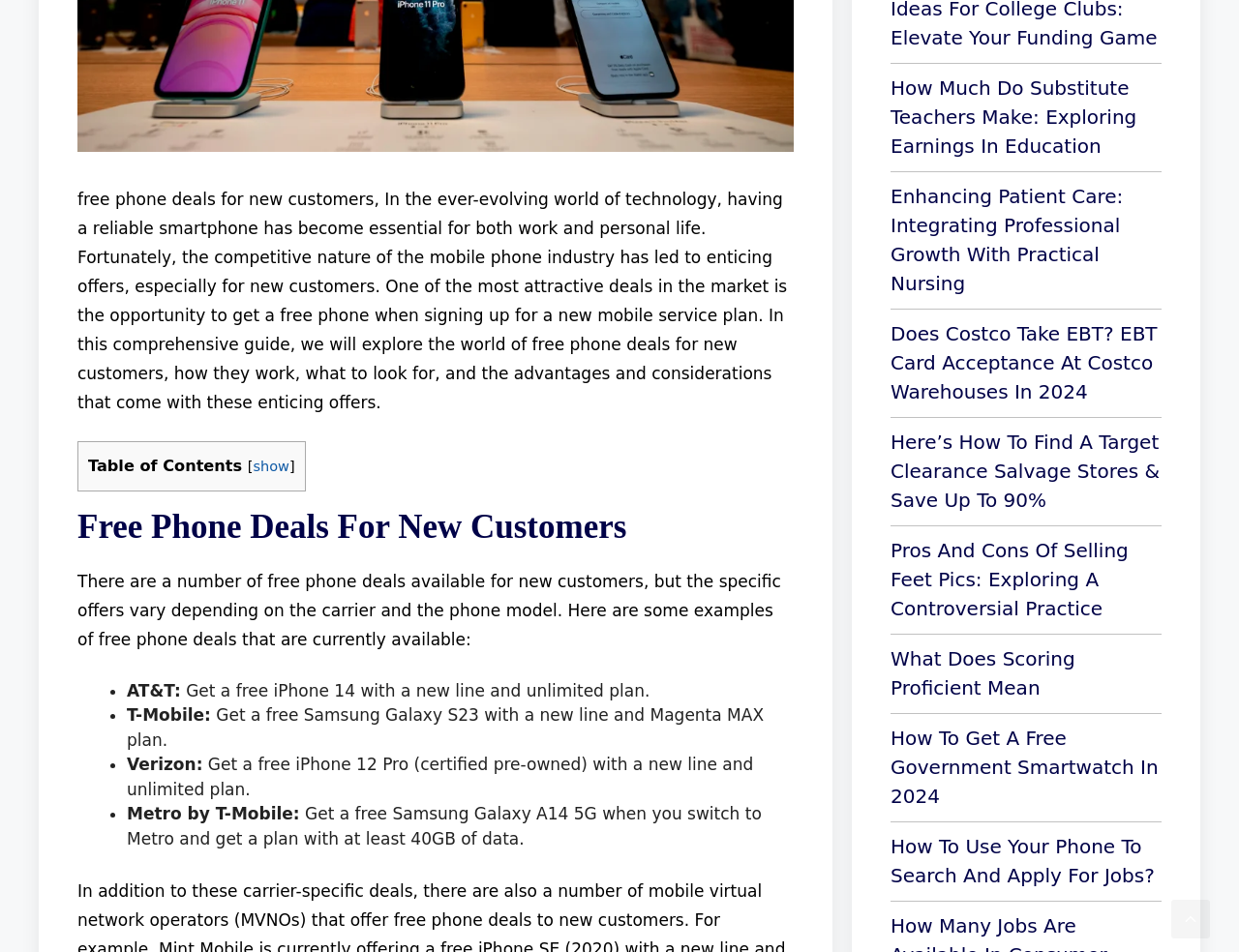Determine the bounding box coordinates of the clickable element necessary to fulfill the instruction: "learn about AT&T's free iPhone 14 offer". Provide the coordinates as four float numbers within the 0 to 1 range, i.e., [left, top, right, bottom].

[0.102, 0.715, 0.525, 0.736]